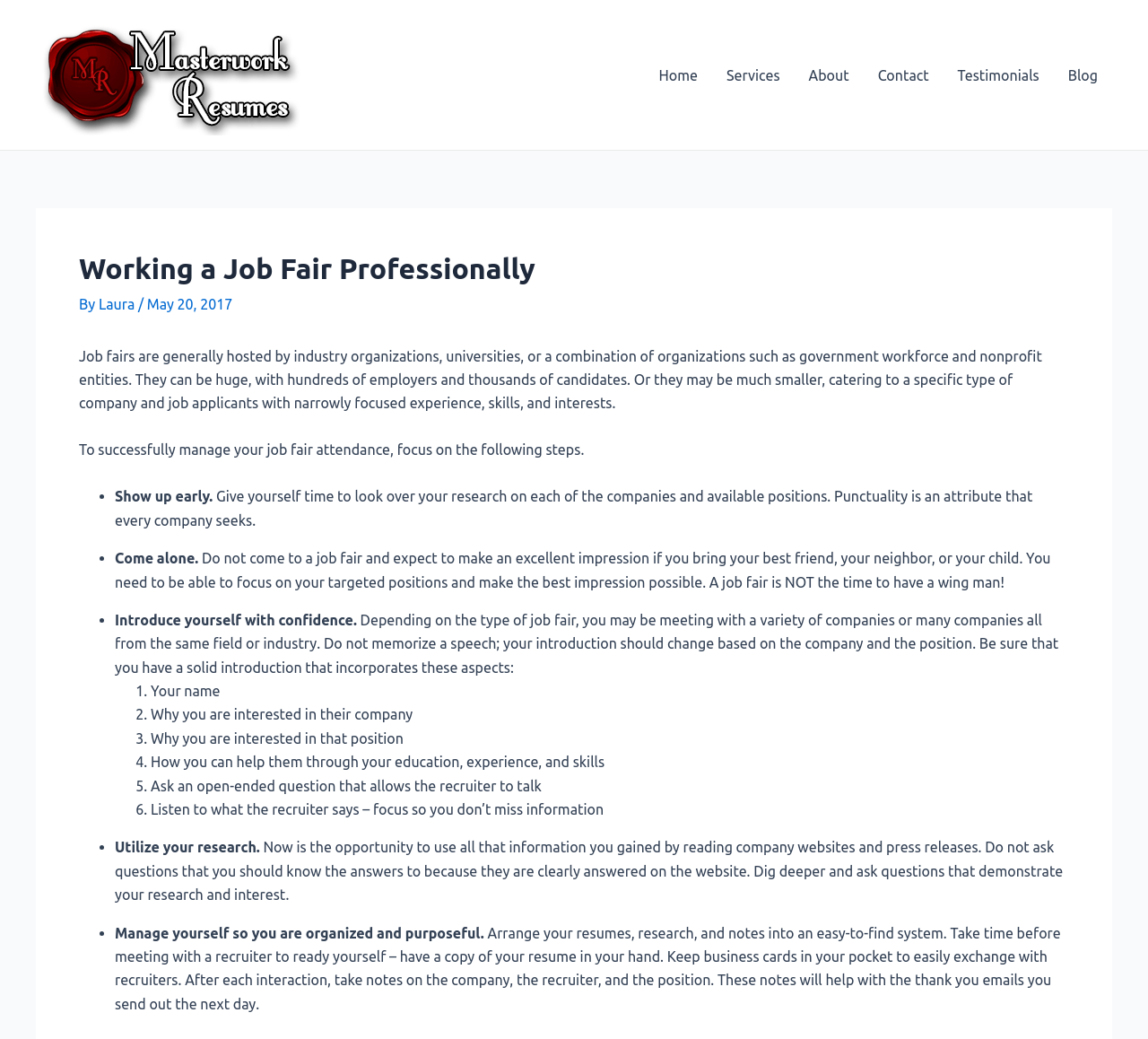Identify the bounding box of the HTML element described as: "alt="Masterwork Resumes Logo"".

[0.031, 0.063, 0.266, 0.078]